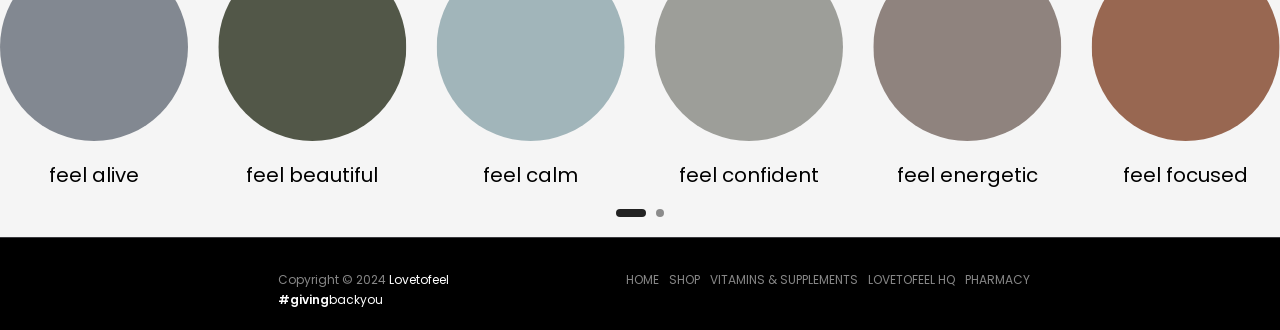Please identify the bounding box coordinates of the element's region that needs to be clicked to fulfill the following instruction: "Go to Home page". The bounding box coordinates should consist of four float numbers between 0 and 1, i.e., [left, top, right, bottom].

None